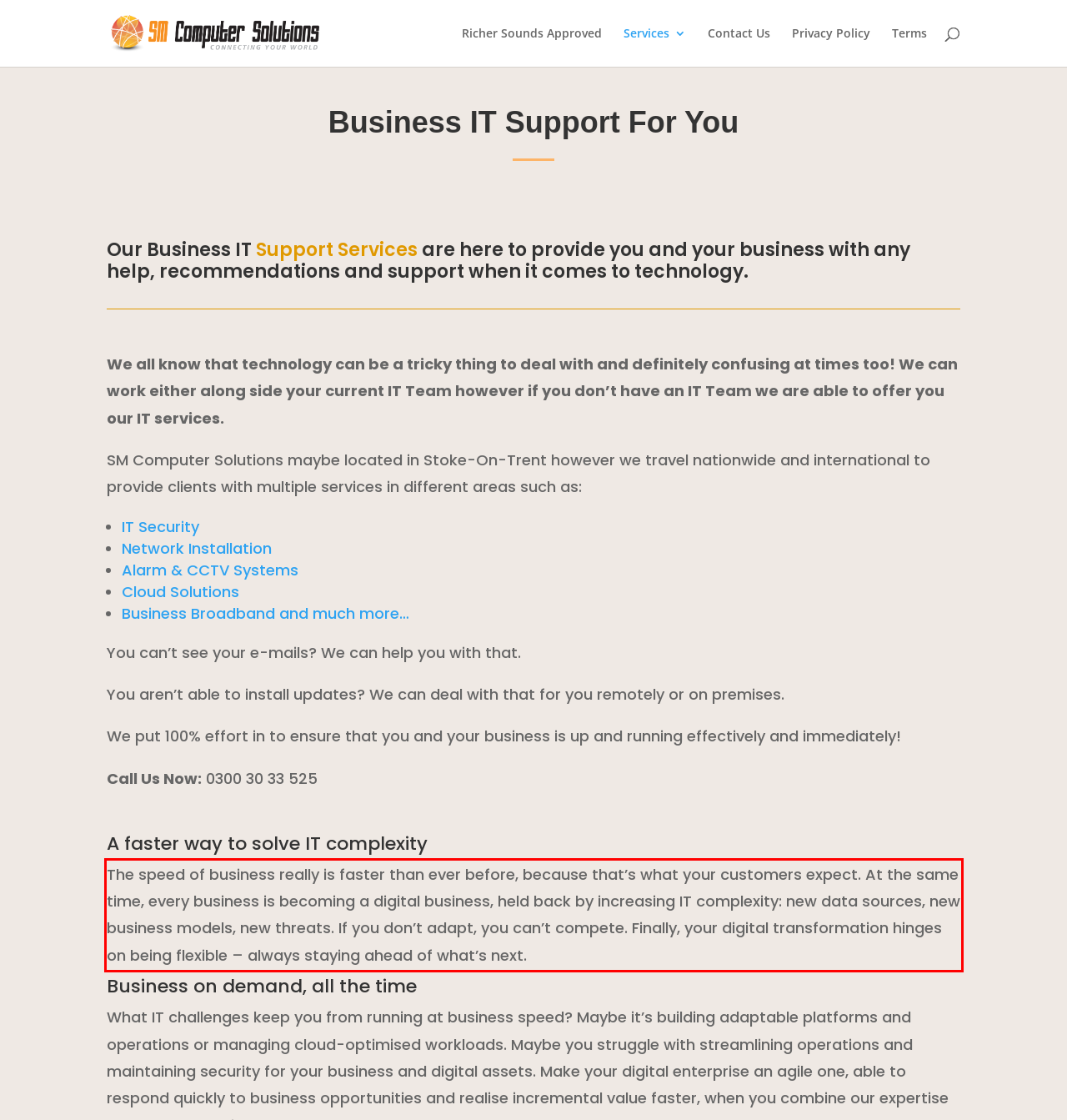Within the screenshot of the webpage, locate the red bounding box and use OCR to identify and provide the text content inside it.

The speed of business really is faster than ever before, because that’s what your customers expect. At the same time, every business is becoming a digital business, held back by increasing IT complexity: new data sources, new business models, new threats. If you don’t adapt, you can’t compete. Finally, your digital transformation hinges on being flexible – always staying ahead of what’s next.